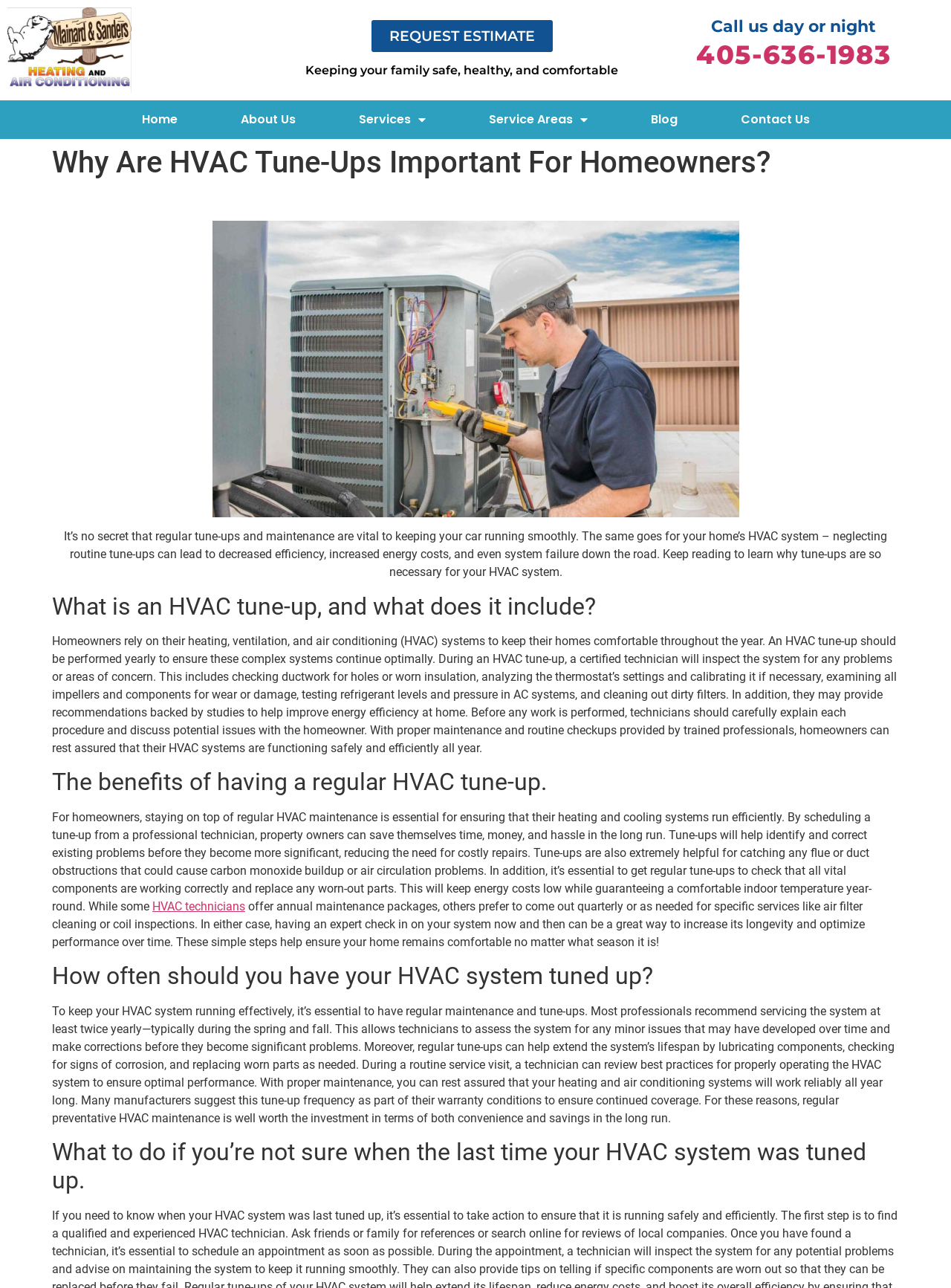Specify the bounding box coordinates (top-left x, top-left y, bottom-right x, bottom-right y) of the UI element in the screenshot that matches this description: HVAC technicians

[0.16, 0.698, 0.258, 0.709]